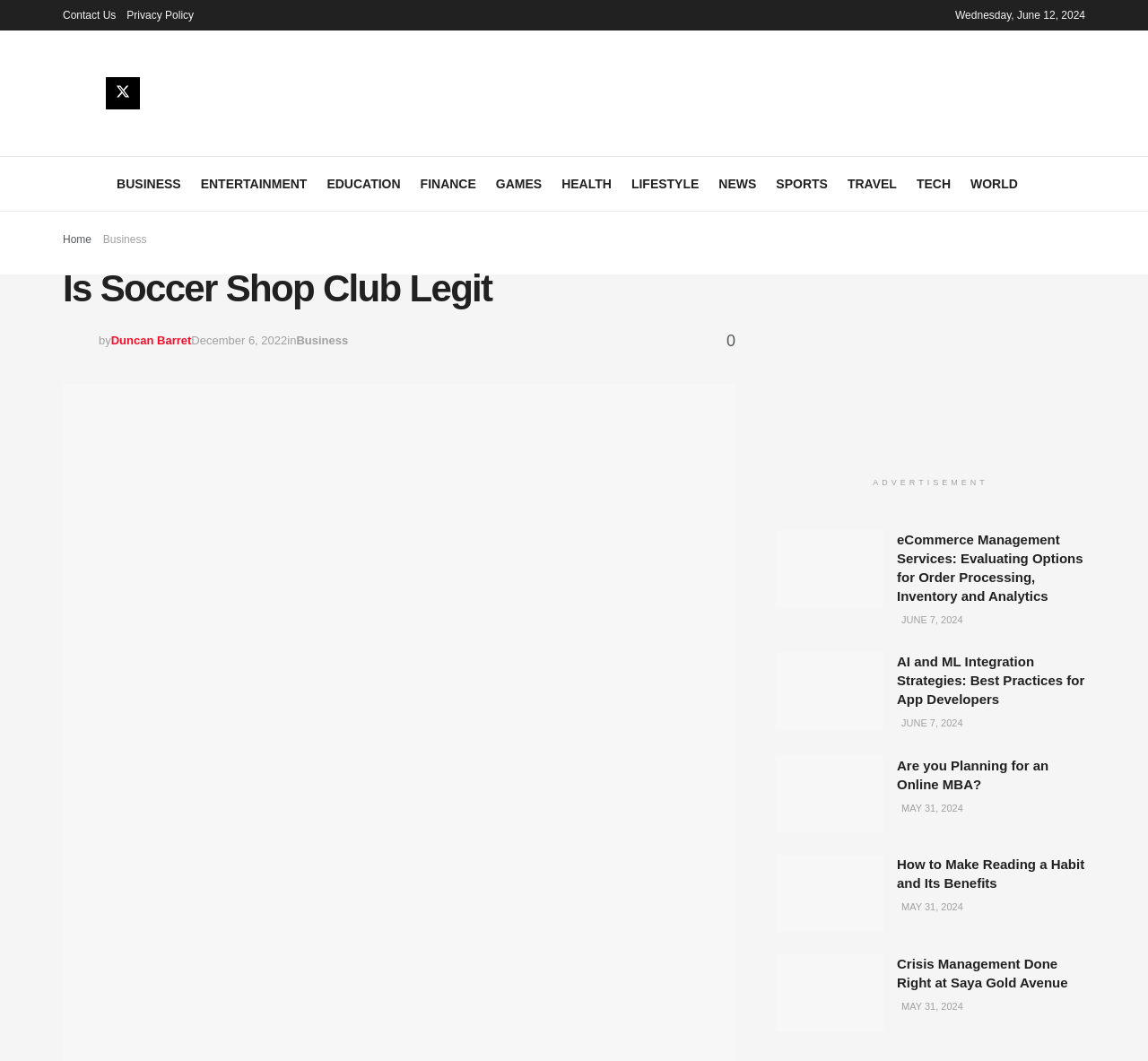Pinpoint the bounding box coordinates of the element that must be clicked to accomplish the following instruction: "Click Contact Us". The coordinates should be in the format of four float numbers between 0 and 1, i.e., [left, top, right, bottom].

[0.055, 0.0, 0.101, 0.029]